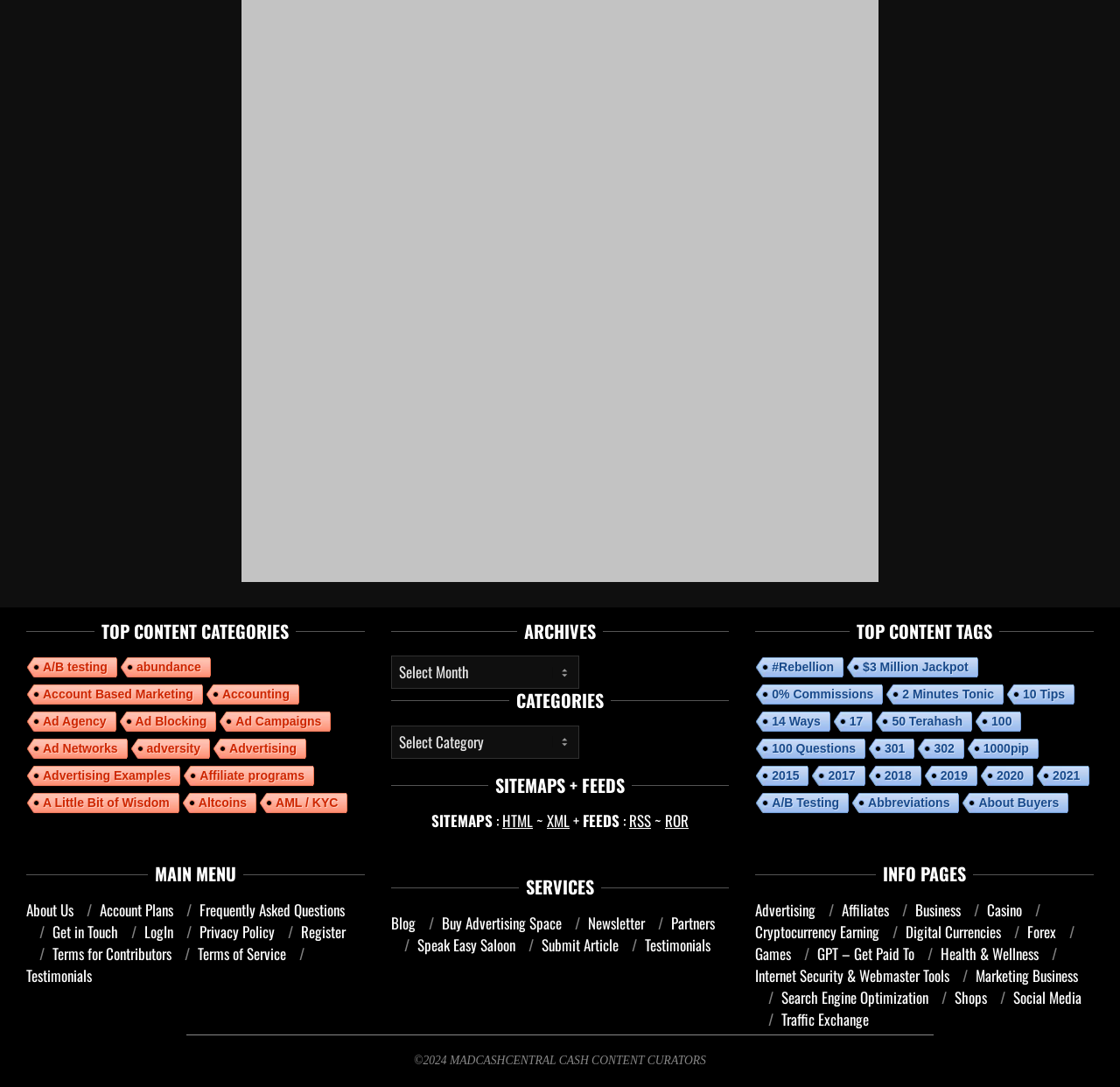Based on what you see in the screenshot, provide a thorough answer to this question: How many categories are listed?

I counted the number of categories listed under the 'CATEGORIES' heading and found multiple options, including Archives, Categories, and others.